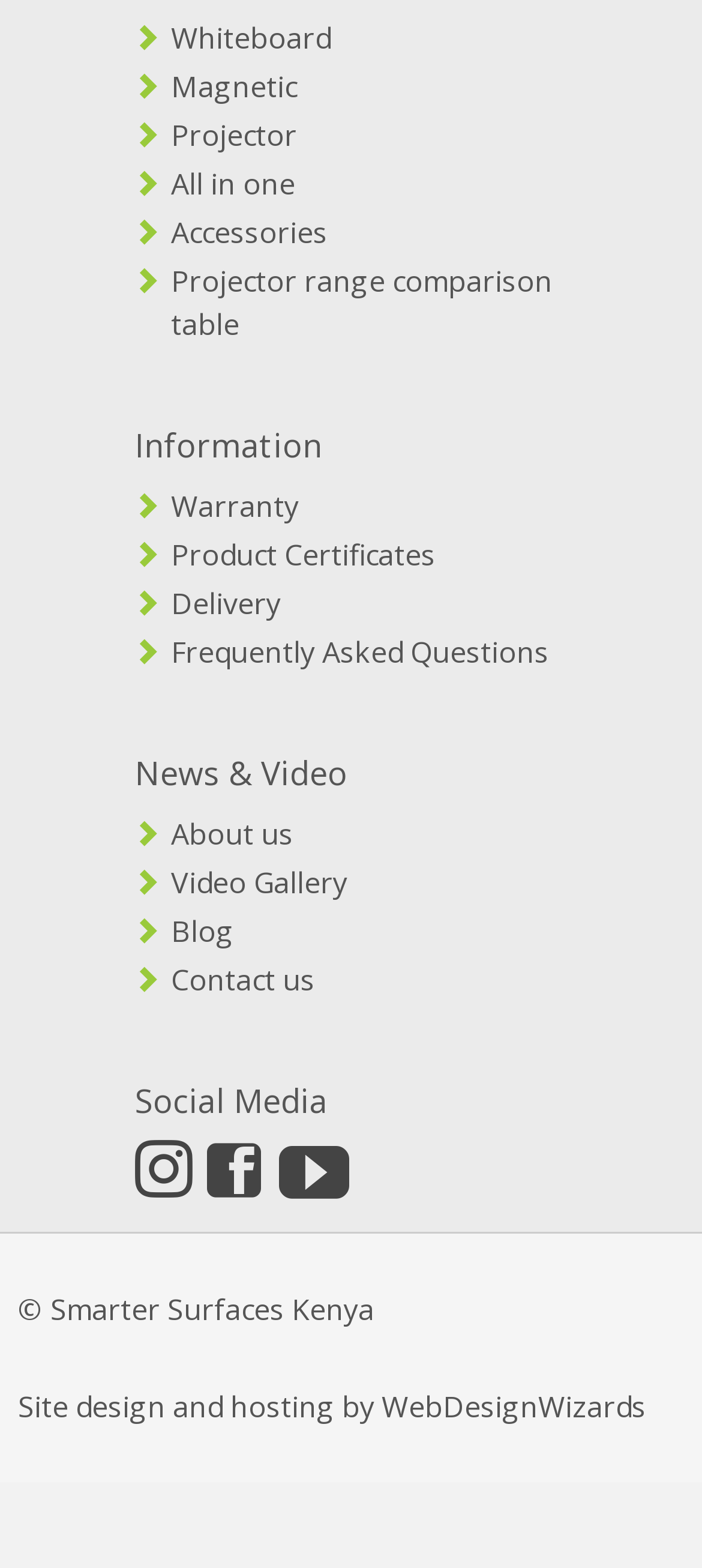Respond to the following question with a brief word or phrase:
Who designed and hosts the website?

WebDesignWizards